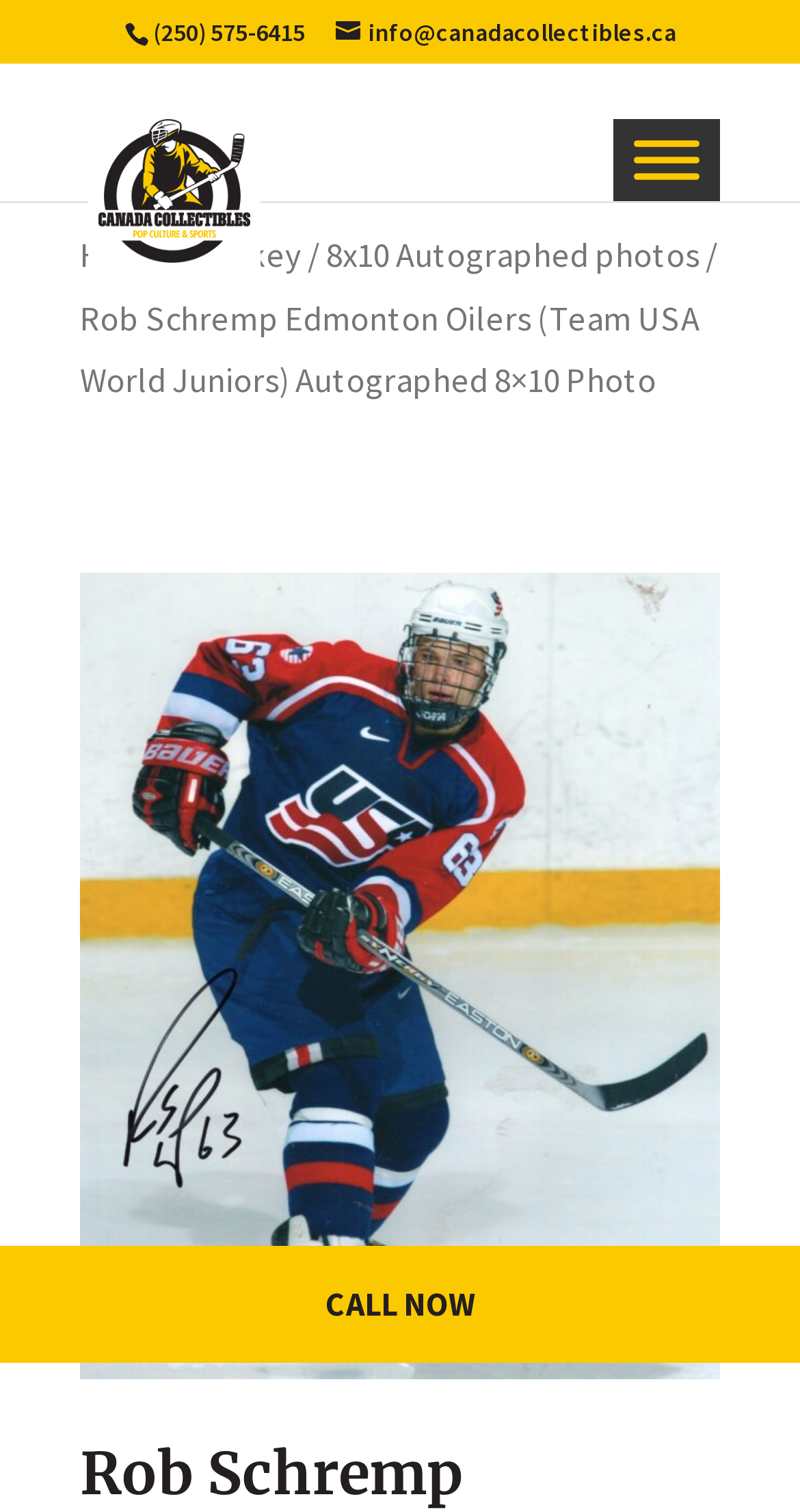Please give a succinct answer using a single word or phrase:
What is the phone number?

(250) 575-6415